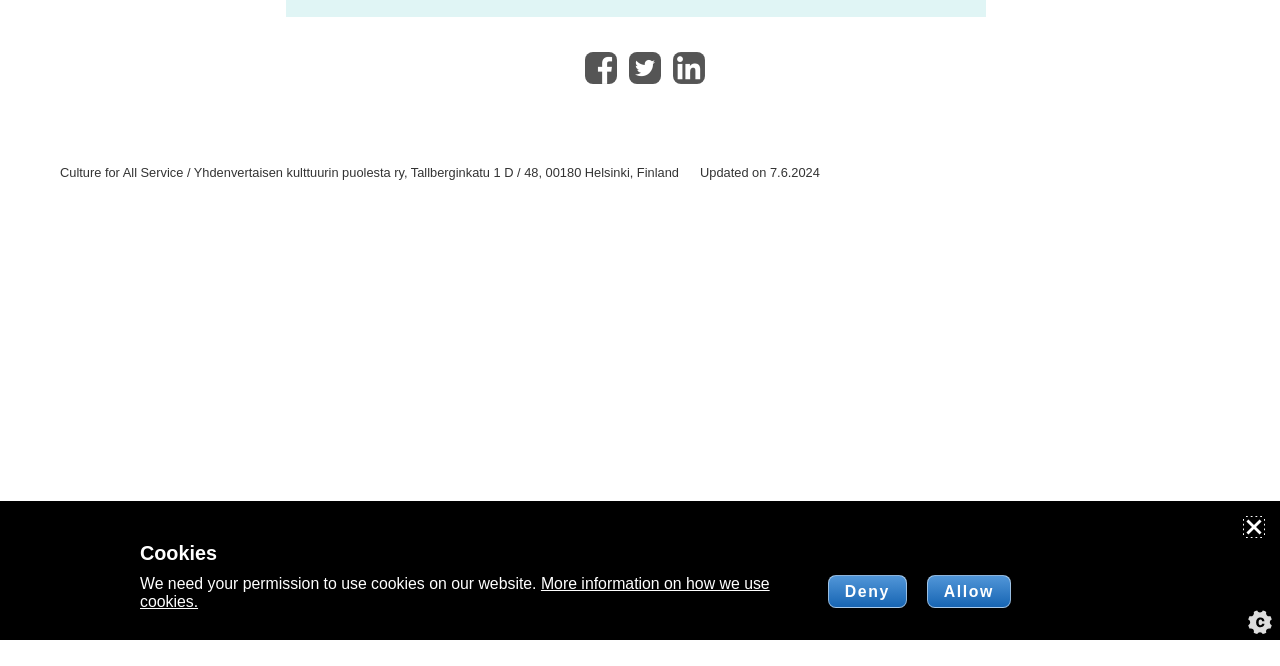Based on the element description "aria-label="Open cookie settings"", predict the bounding box coordinates of the UI element.

[0.95, 0.865, 1.0, 0.967]